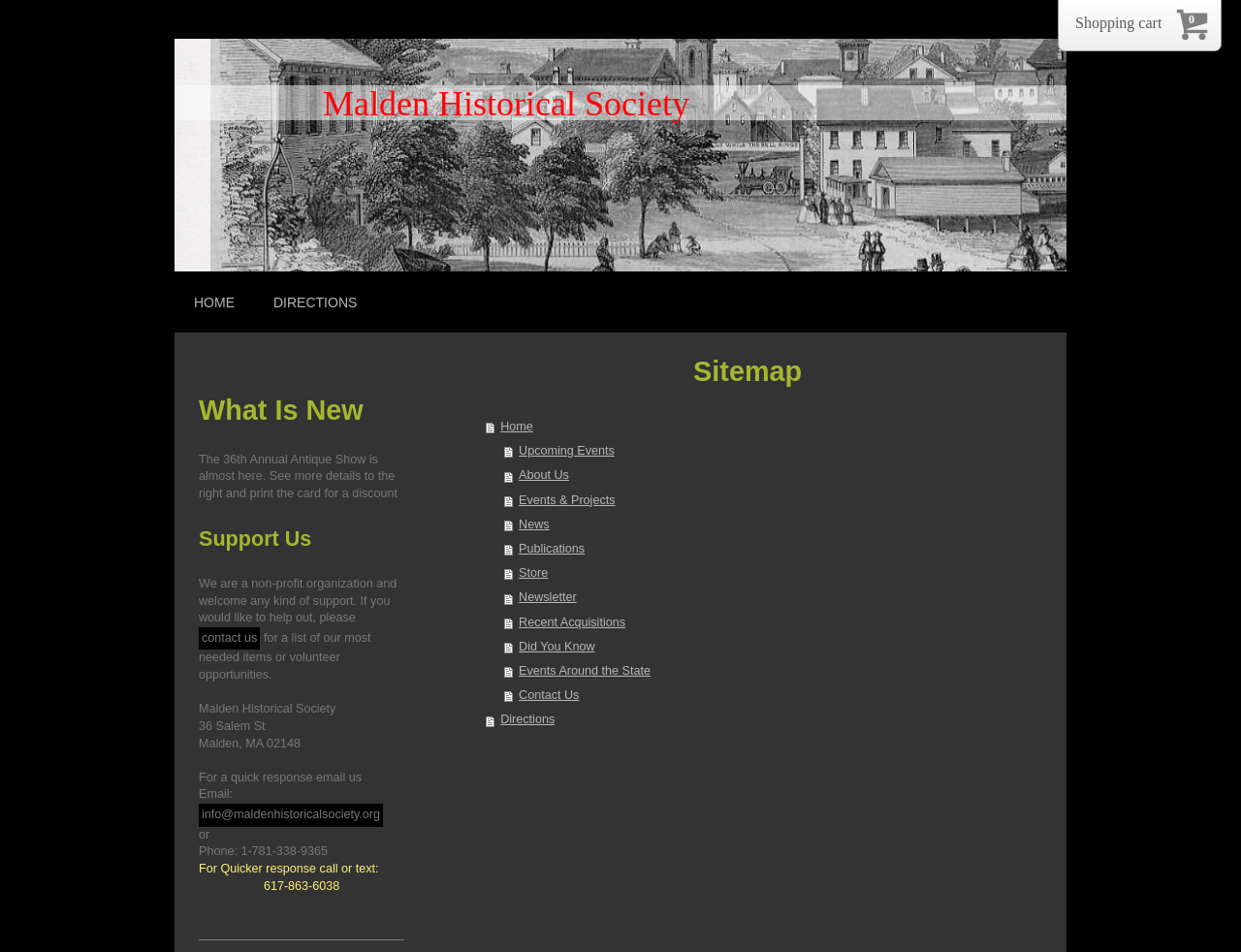How can I contact the historical society?
Look at the webpage screenshot and answer the question with a detailed explanation.

The contact information of the historical society can be found at the bottom of the webpage, where it is written in a series of static text elements as 'Email: info@maldenhistoricalsociety.org', 'Phone: 1-781-338-9365', and 'For Quicker response call or text: 617-863-6038'.